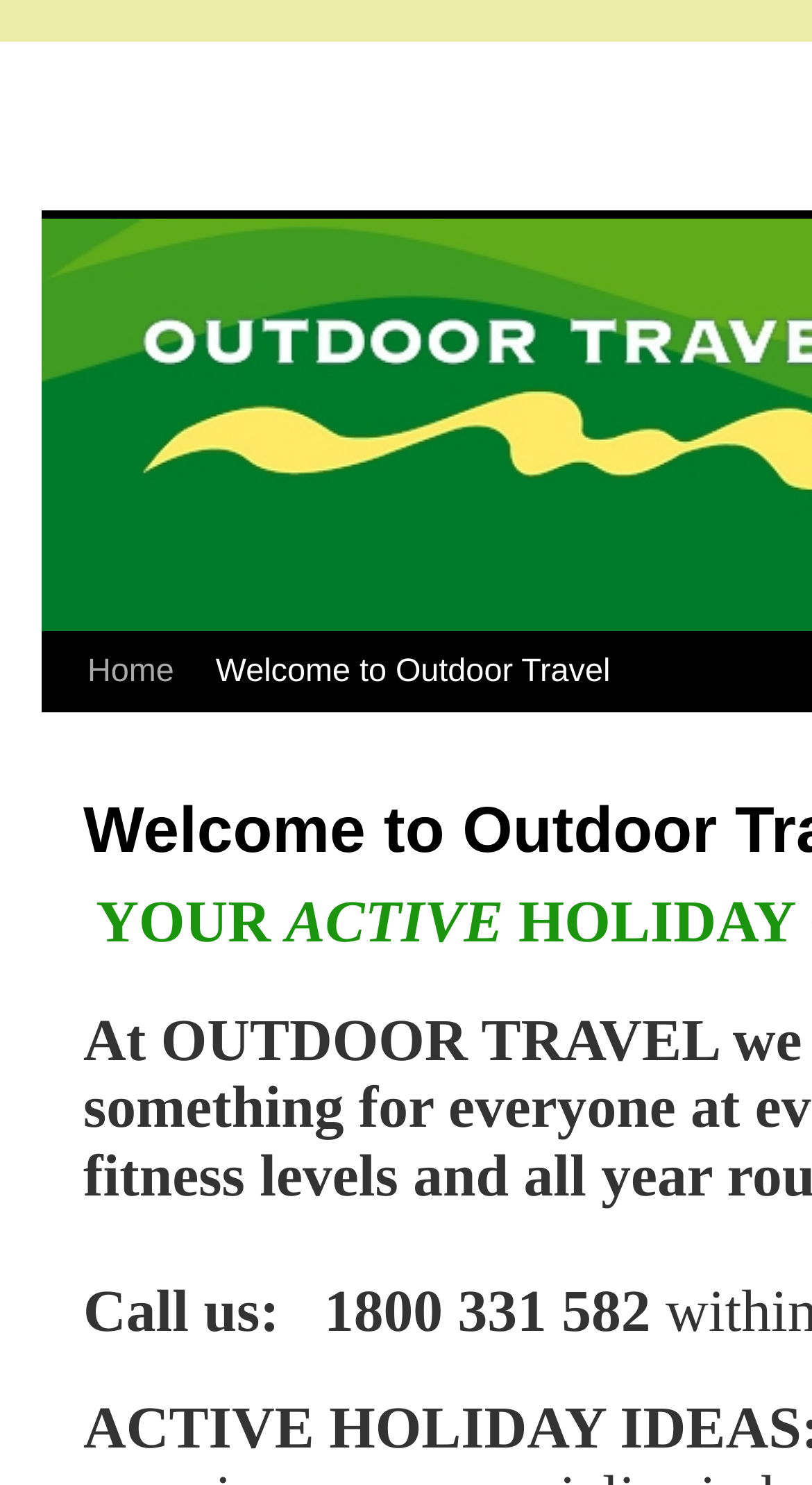Extract the bounding box coordinates for the UI element described by the text: "Welcome to Outdoor Travel". The coordinates should be in the form of [left, top, right, bottom] with values between 0 and 1.

[0.222, 0.426, 0.679, 0.533]